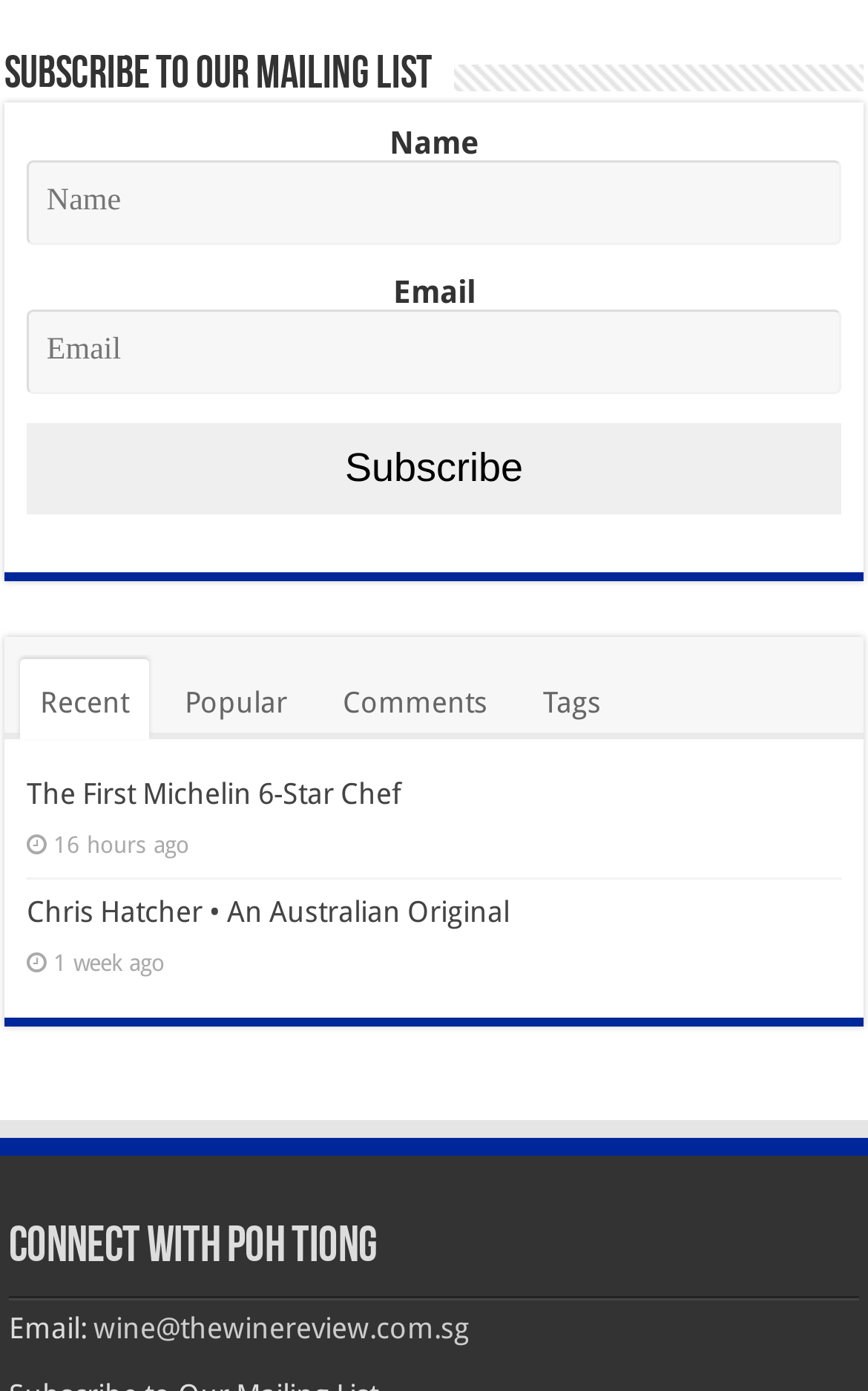Using the information shown in the image, answer the question with as much detail as possible: How can I contact Poh Tiong?

The webpage provides an email address, 'wine@thewinereview.com.sg', which is associated with Poh Tiong, indicating that users can contact Poh Tiong through this email address.